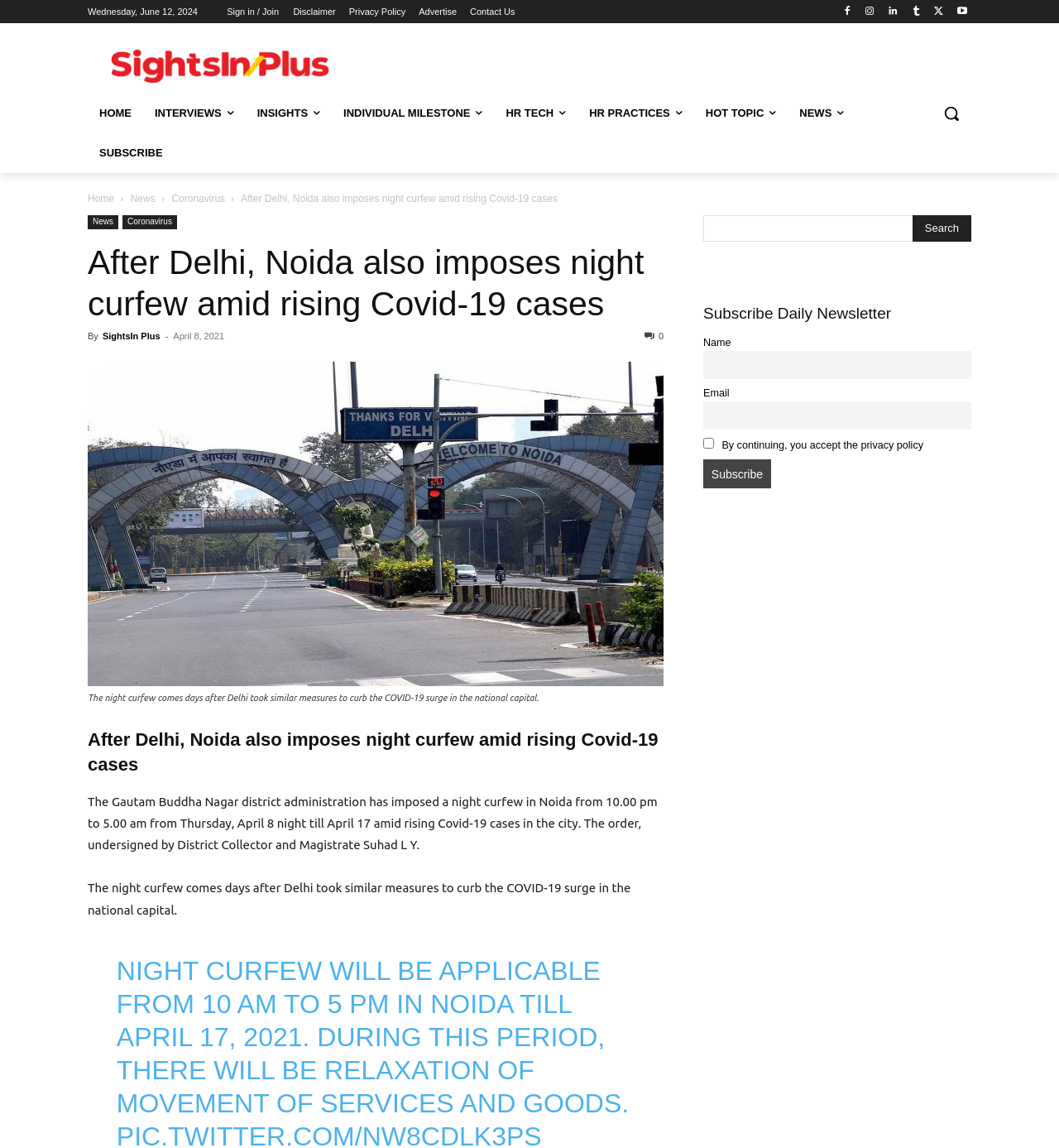Determine the coordinates of the bounding box that should be clicked to complete the instruction: "Subscribe to the daily newsletter". The coordinates should be represented by four float numbers between 0 and 1: [left, top, right, bottom].

[0.664, 0.4, 0.728, 0.426]